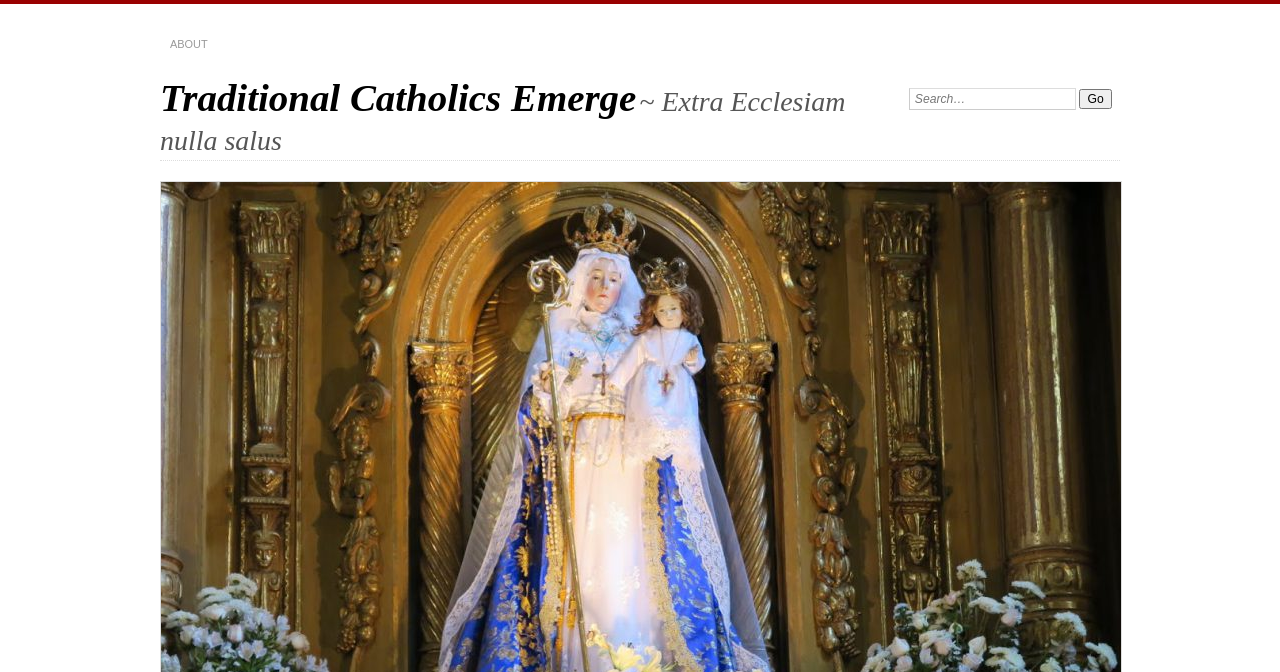Please answer the following question as detailed as possible based on the image: 
What is the text on the button next to the search box?

I looked at the button element next to the search box and found that its text is 'Go'.